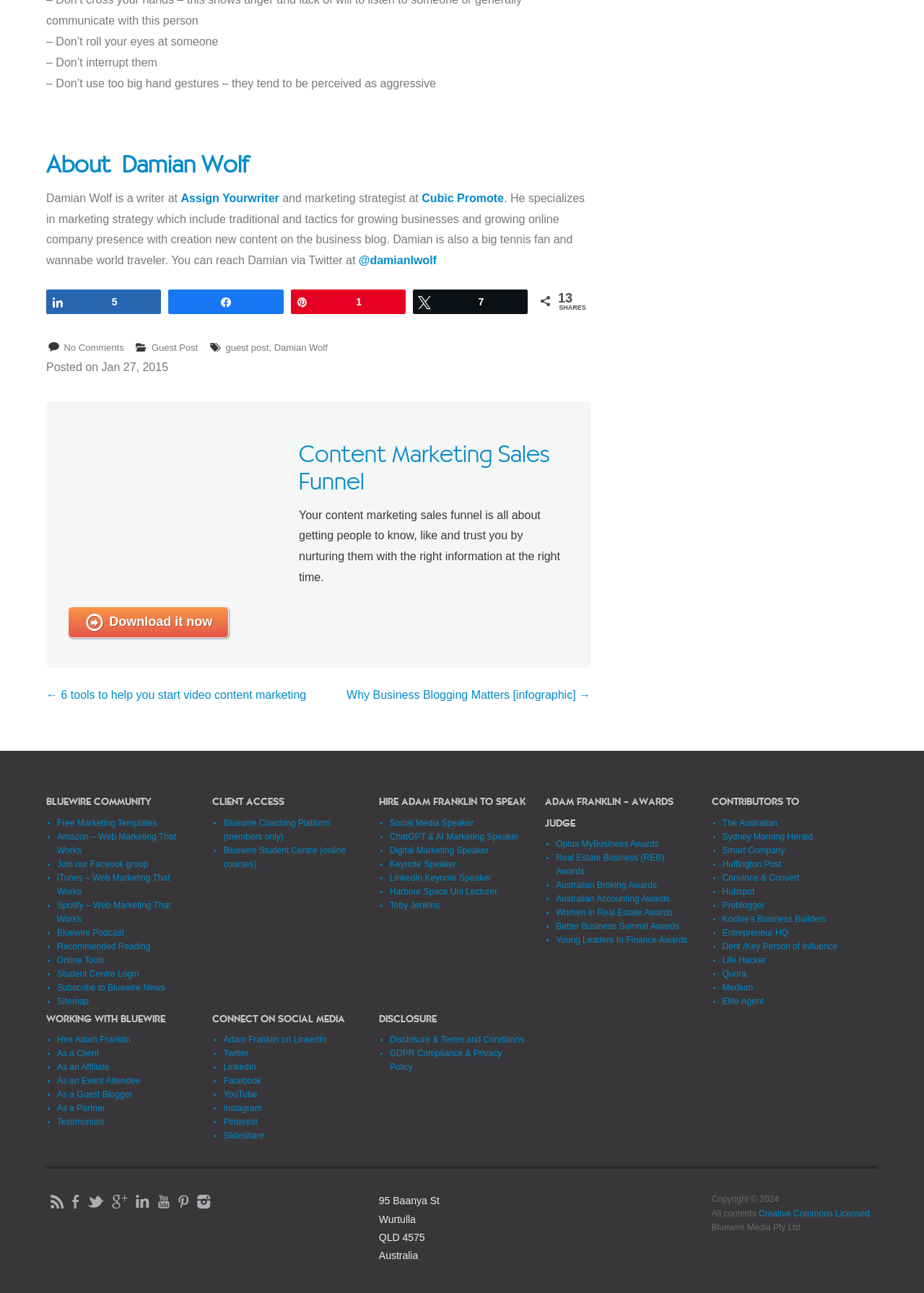Locate the bounding box coordinates of the region to be clicked to comply with the following instruction: "Read the article about why business blogging matters". The coordinates must be four float numbers between 0 and 1, in the form [left, top, right, bottom].

[0.375, 0.533, 0.639, 0.542]